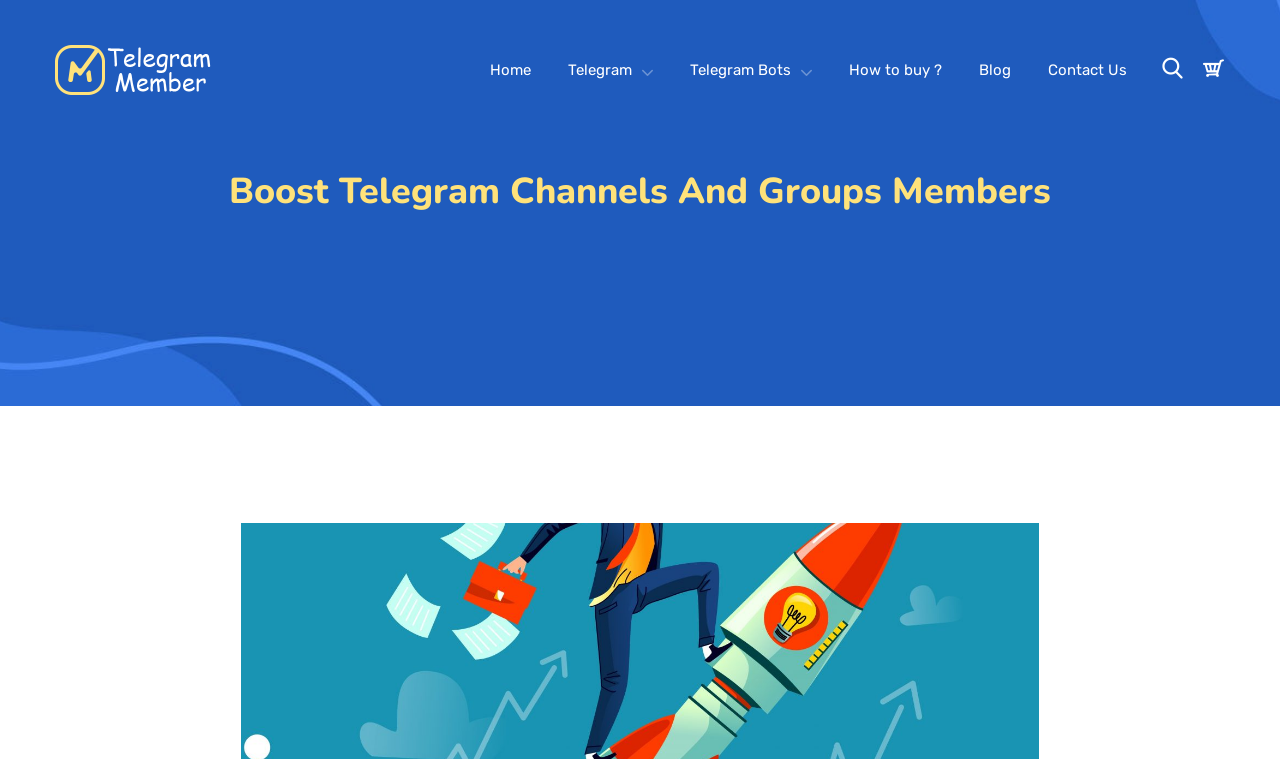Based on the visual content of the image, answer the question thoroughly: What is the theme of the website?

The theme of the website is related to Telegram, as indicated by the presence of the word 'Telegram' in the navigation links and the content of the webpage.